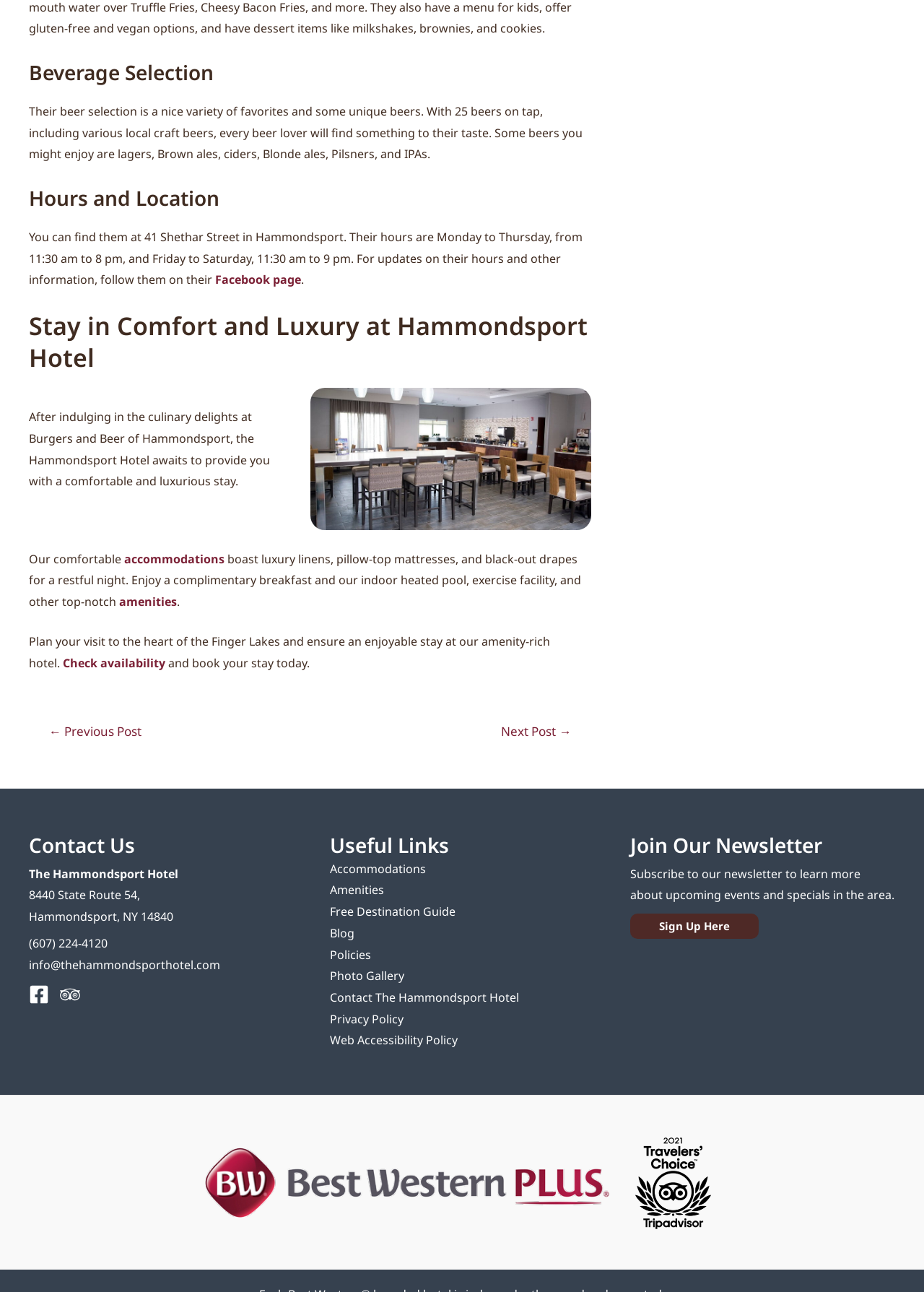Give a one-word or short-phrase answer to the following question: 
What is the name of the social media platform with a link in the footer?

Facebook